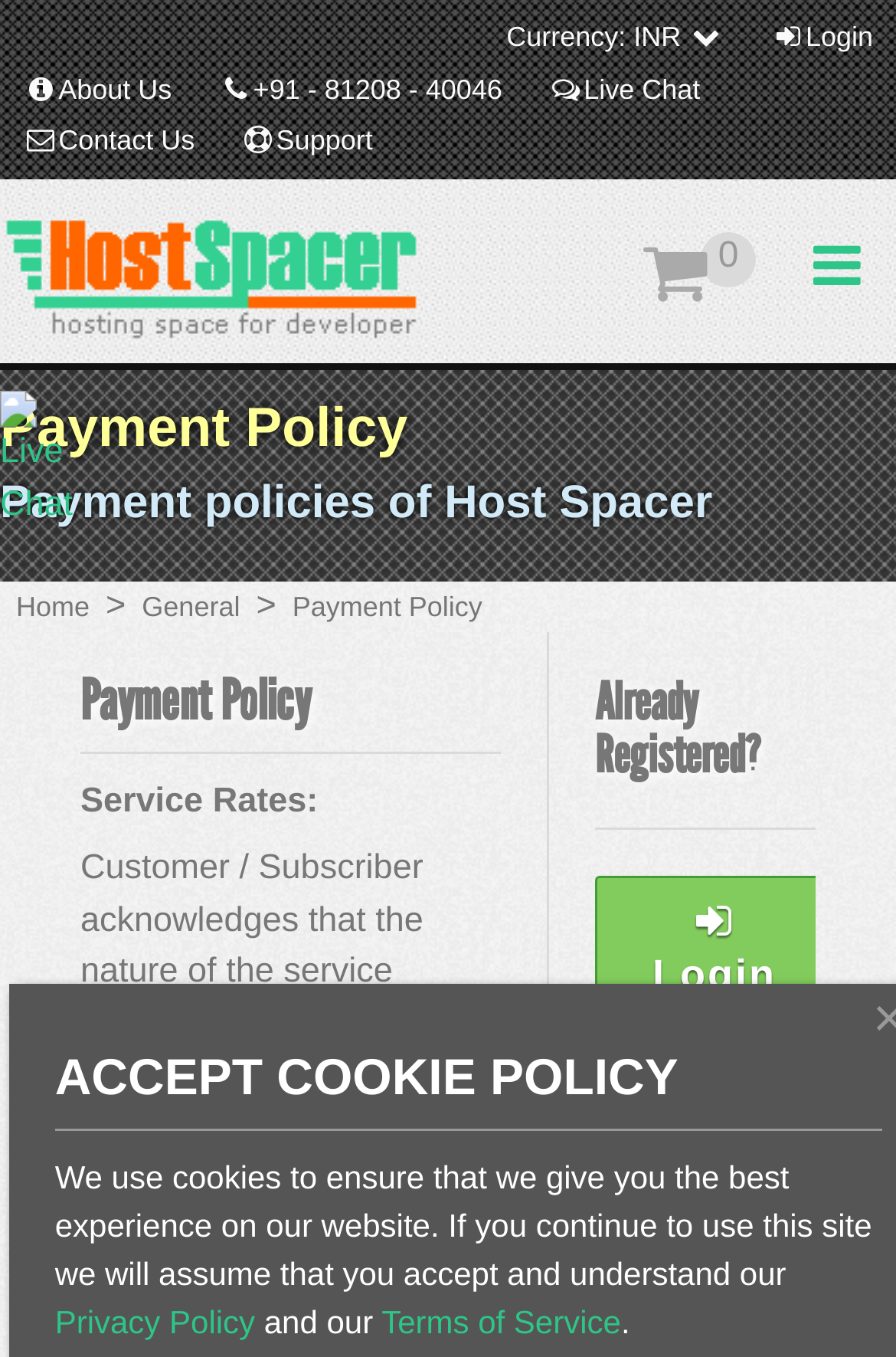Find the bounding box coordinates for the HTML element specified by: "Terms of Service".

[0.426, 0.96, 0.693, 0.987]